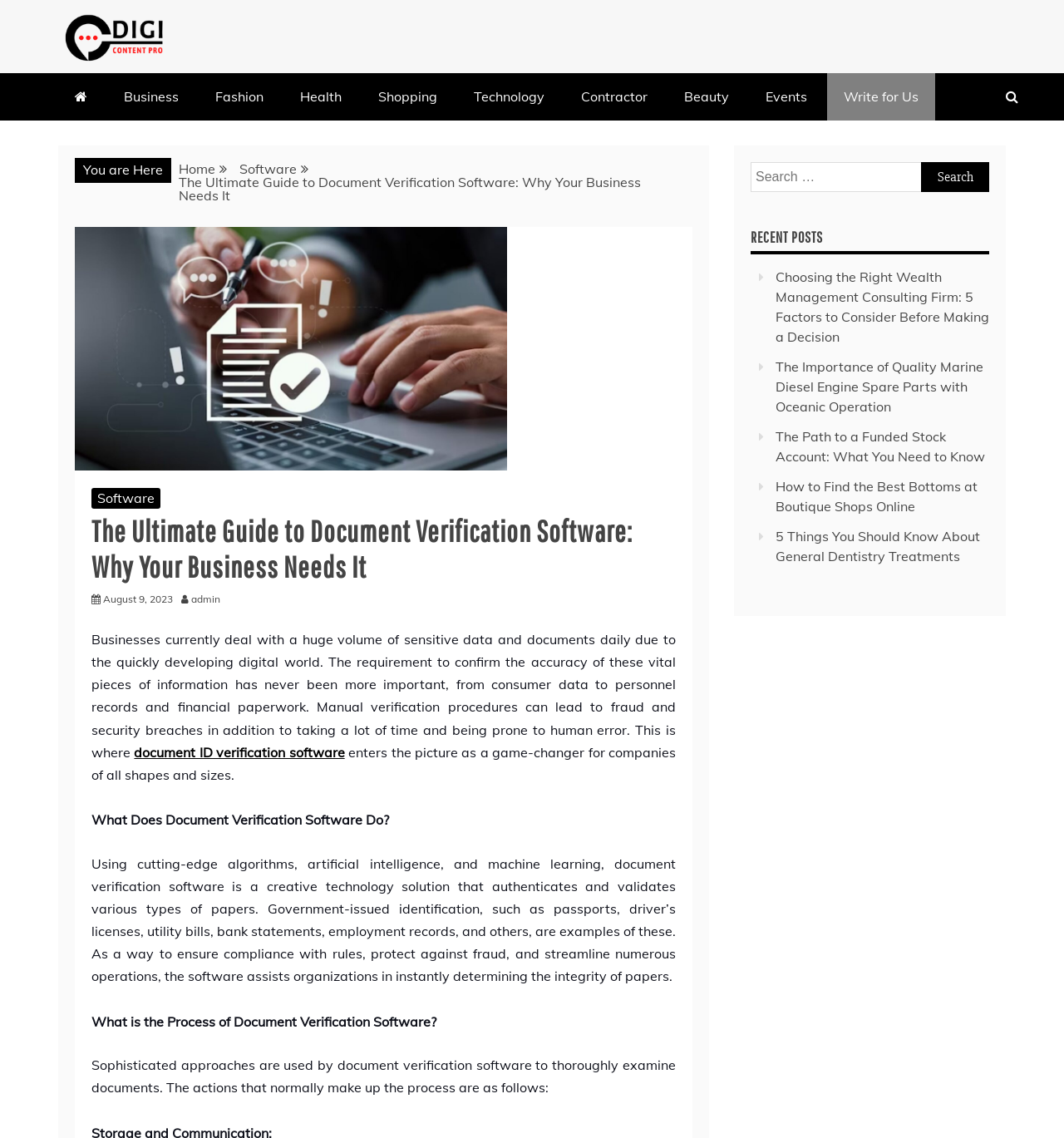Please examine the image and provide a detailed answer to the question: What is the role of artificial intelligence in document verification software?

The webpage states that the software uses cutting-edge algorithms, artificial intelligence, and machine learning to authenticate and validate documents, which implies that artificial intelligence plays a key role in the verification process.